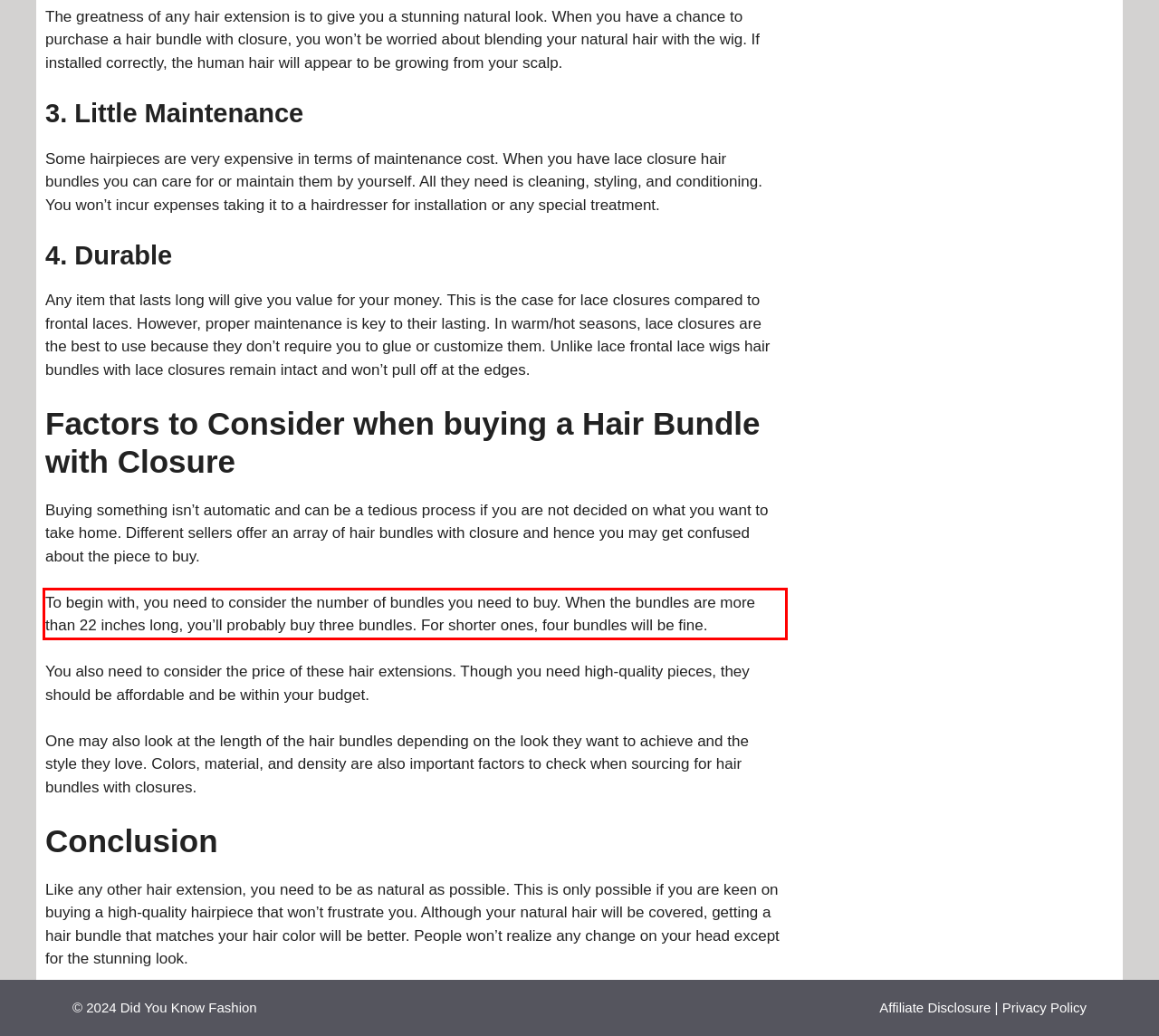Please perform OCR on the text within the red rectangle in the webpage screenshot and return the text content.

To begin with, you need to consider the number of bundles you need to buy. When the bundles are more than 22 inches long, you’ll probably buy three bundles. For shorter ones, four bundles will be fine.